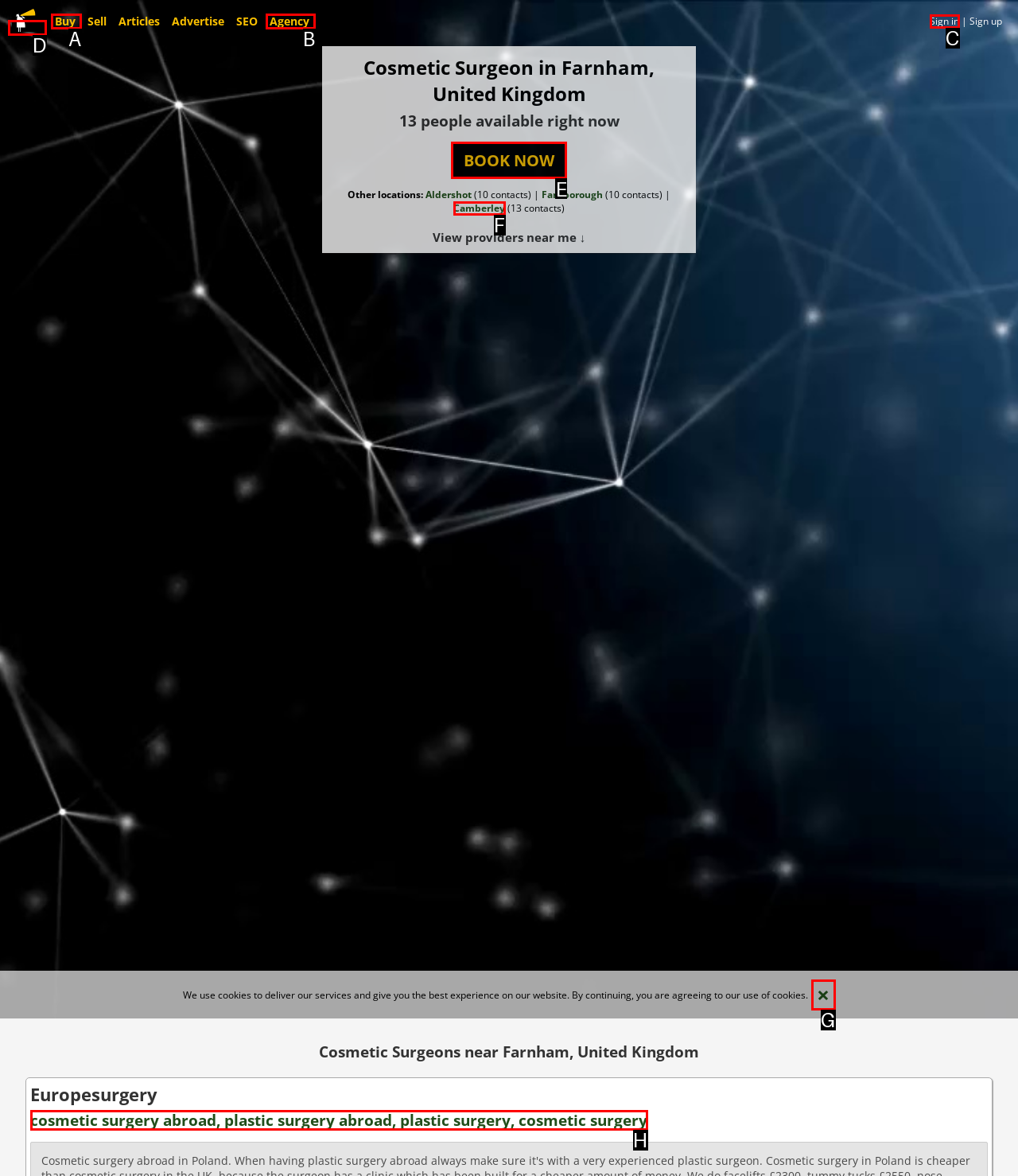What letter corresponds to the UI element to complete this task: Click the 'BOOK NOW' button
Answer directly with the letter.

E